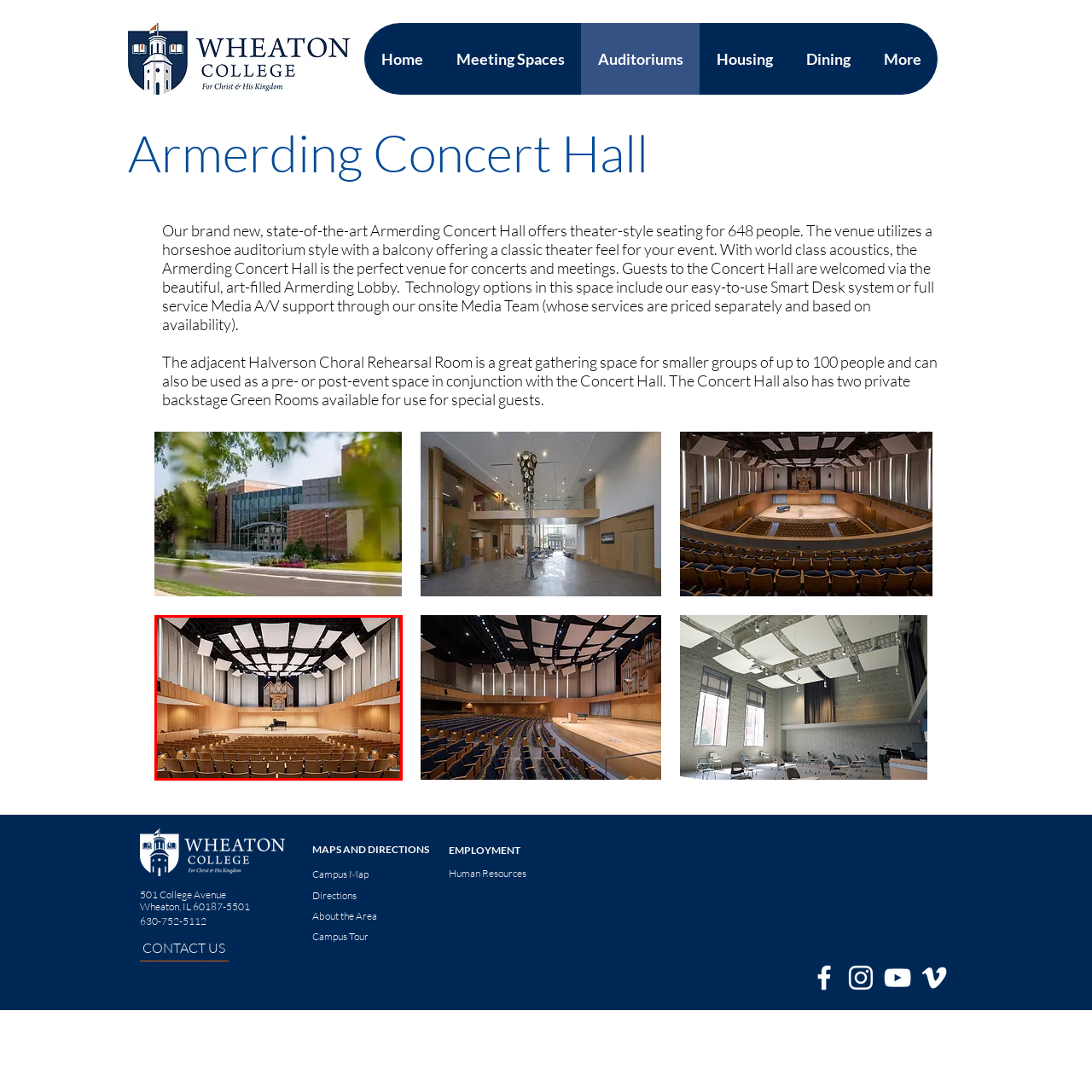Observe the highlighted image and answer the following: What type of instrument is positioned on the stage?

Grand piano